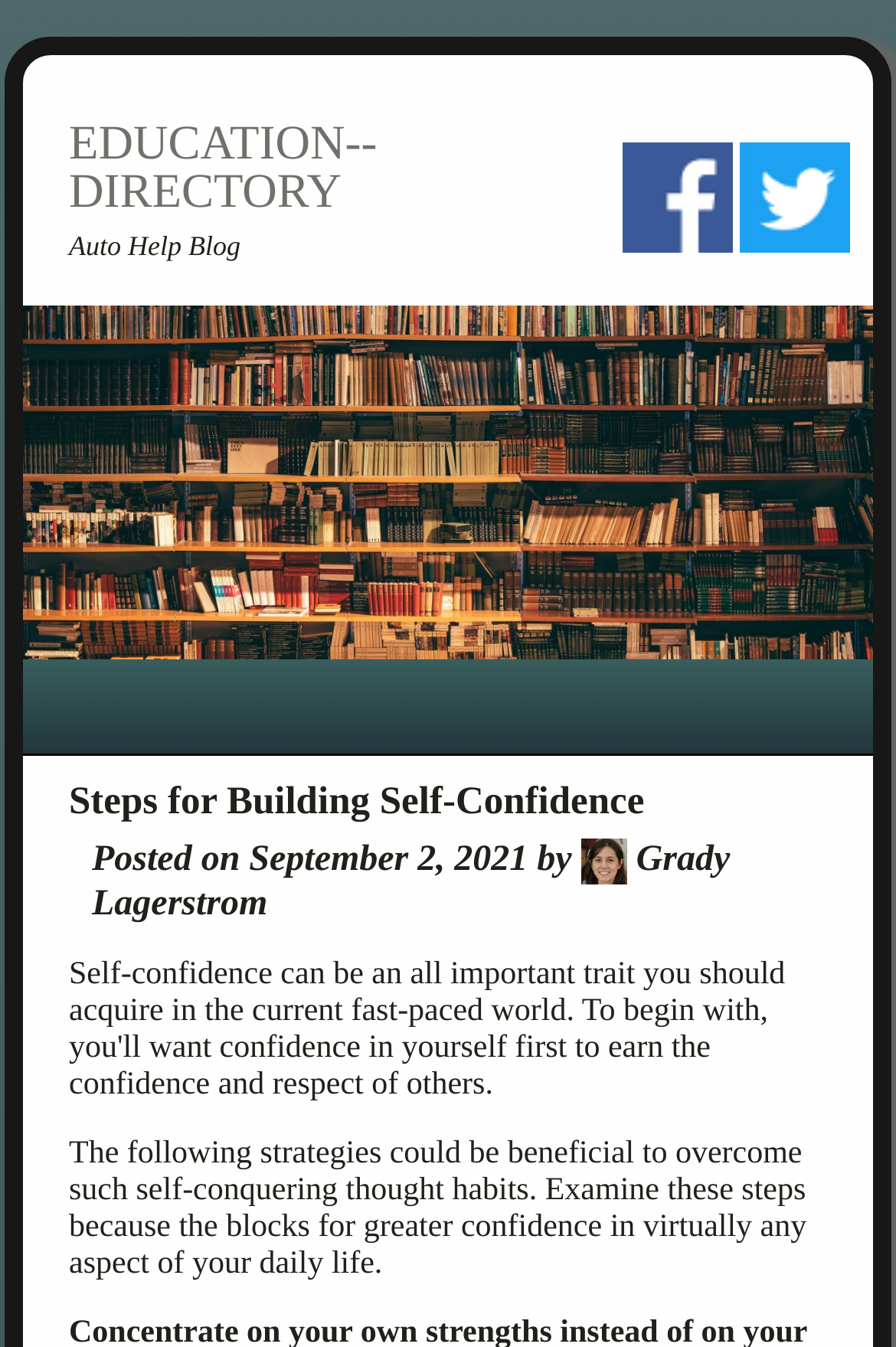What is the author's name?
Offer a detailed and exhaustive answer to the question.

The author's name can be found in the section below the main heading, where it says 'Posted on September 2, 2021 by' followed by the author's name, which is Grady Lagerstrom.